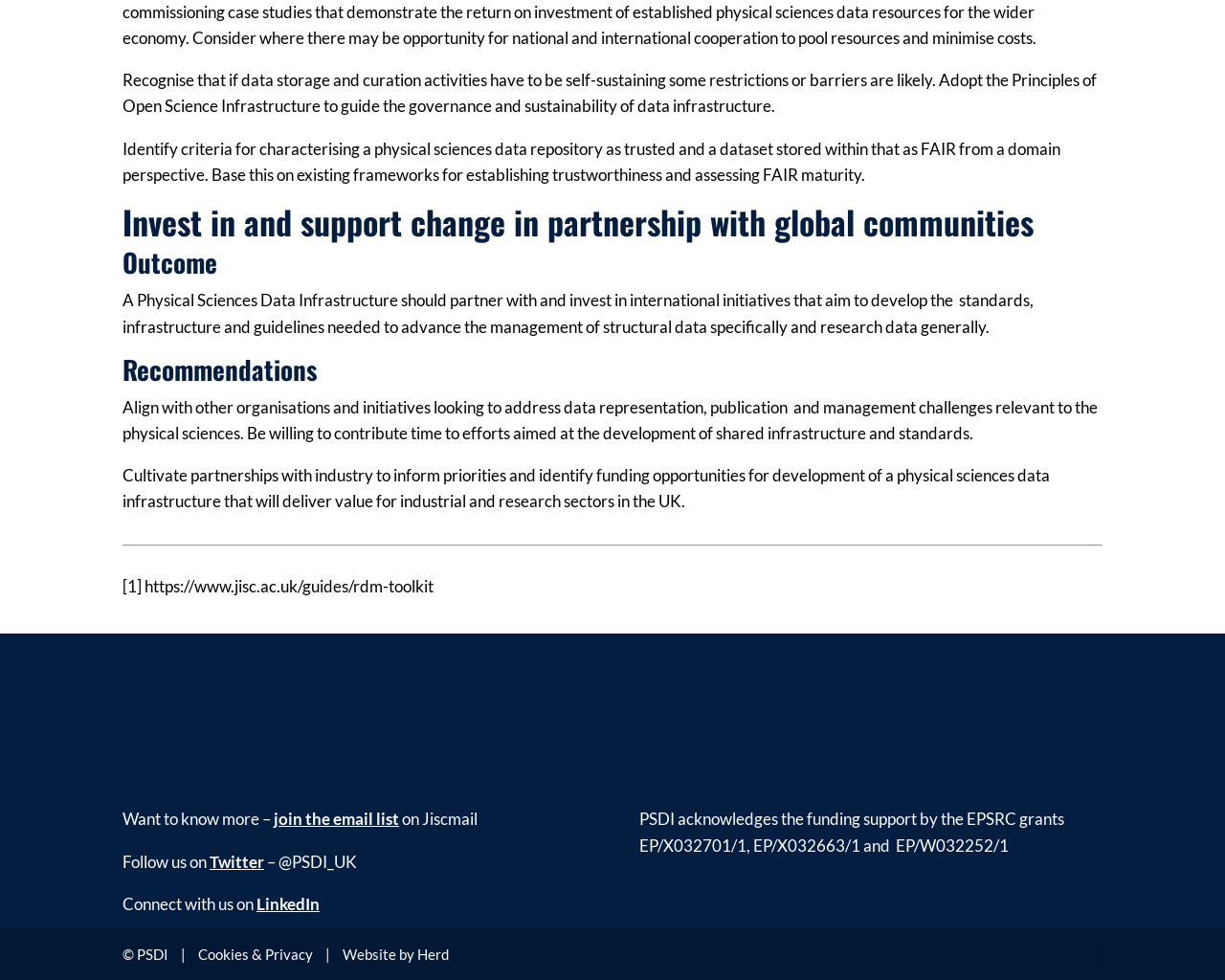Using the information from the screenshot, answer the following question thoroughly:
How can one stay updated about PSDI?

The webpage provides options to join the email list or follow PSDI on Twitter, suggesting that these are ways to stay updated about PSDI's activities and news.